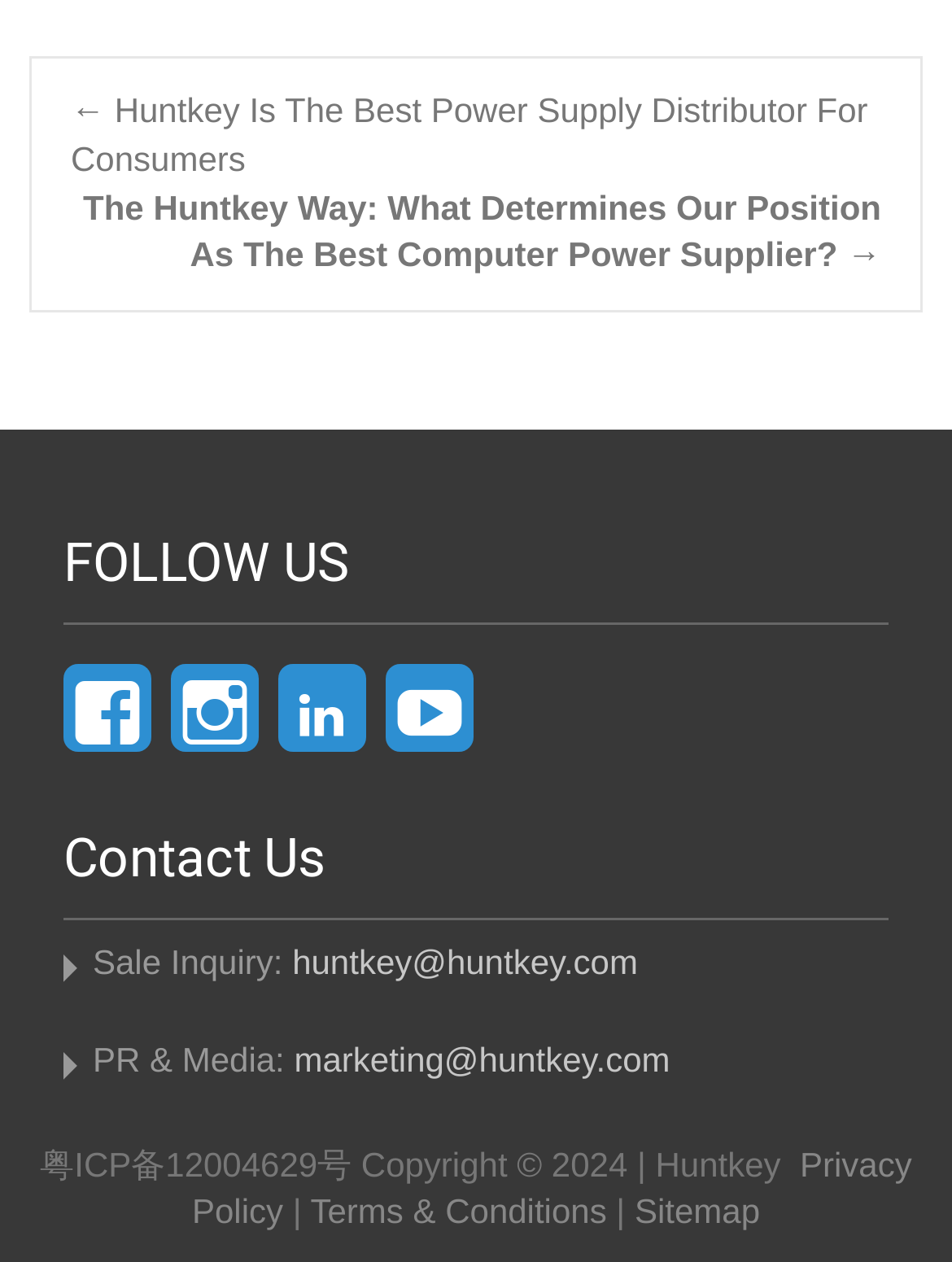How can I contact Huntkey for sales inquiries?
Please answer the question as detailed as possible.

The contact information for sales inquiries can be found in the 'Contact Us' section, which lists 'Sale Inquiry:' with an email address 'huntkey@huntkey.com'.